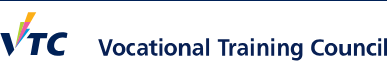What is the purpose of the VTC logo?
Refer to the image and give a detailed response to the question.

The caption states that this logo serves as a visual identity for VTC, reflecting its mission to empower learners and support workforce development, indicating that the logo represents the organization's identity and purpose.